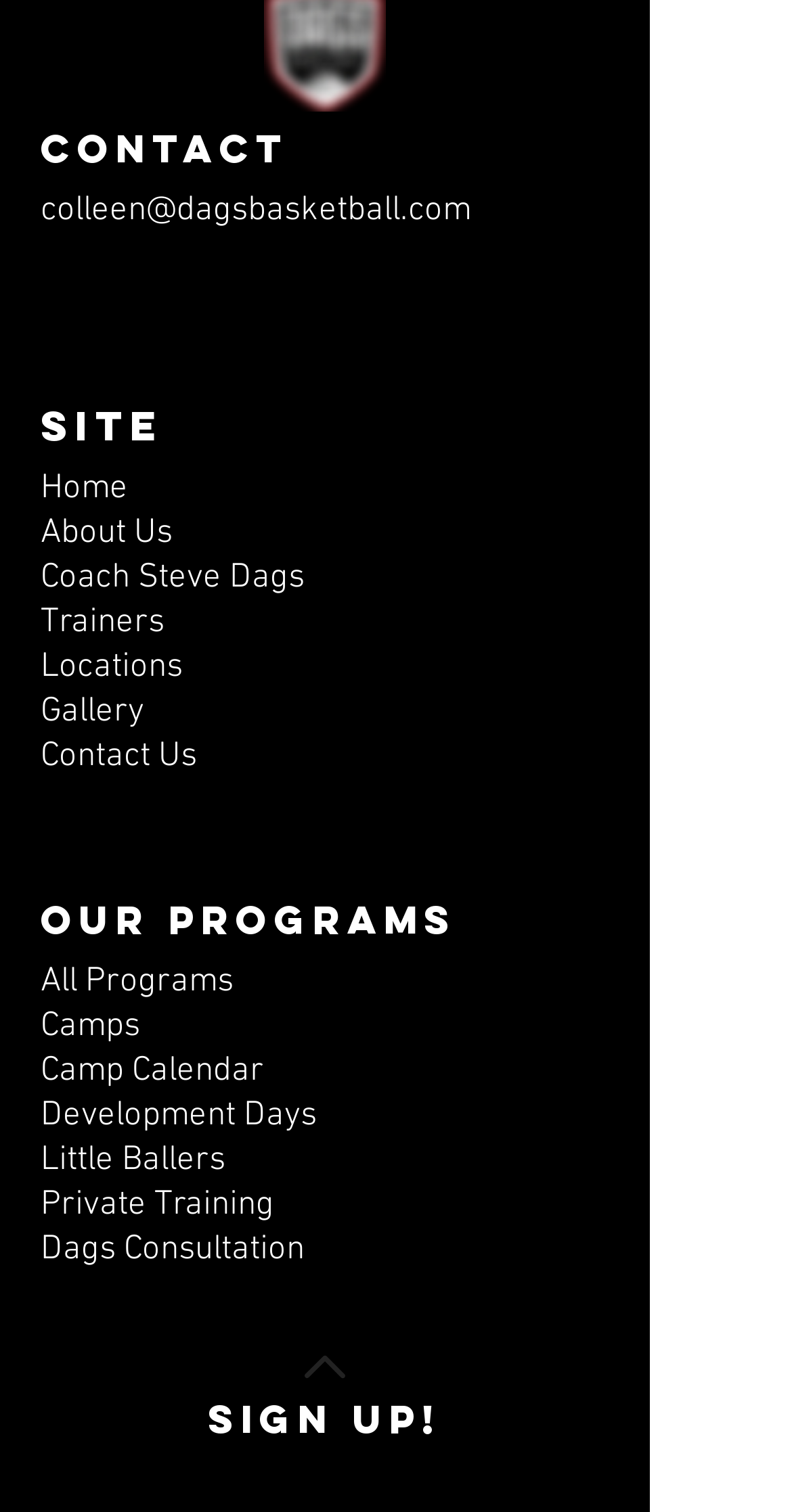What is the last link in the 'SITE' section?
Please provide a single word or phrase in response based on the screenshot.

Contact Us